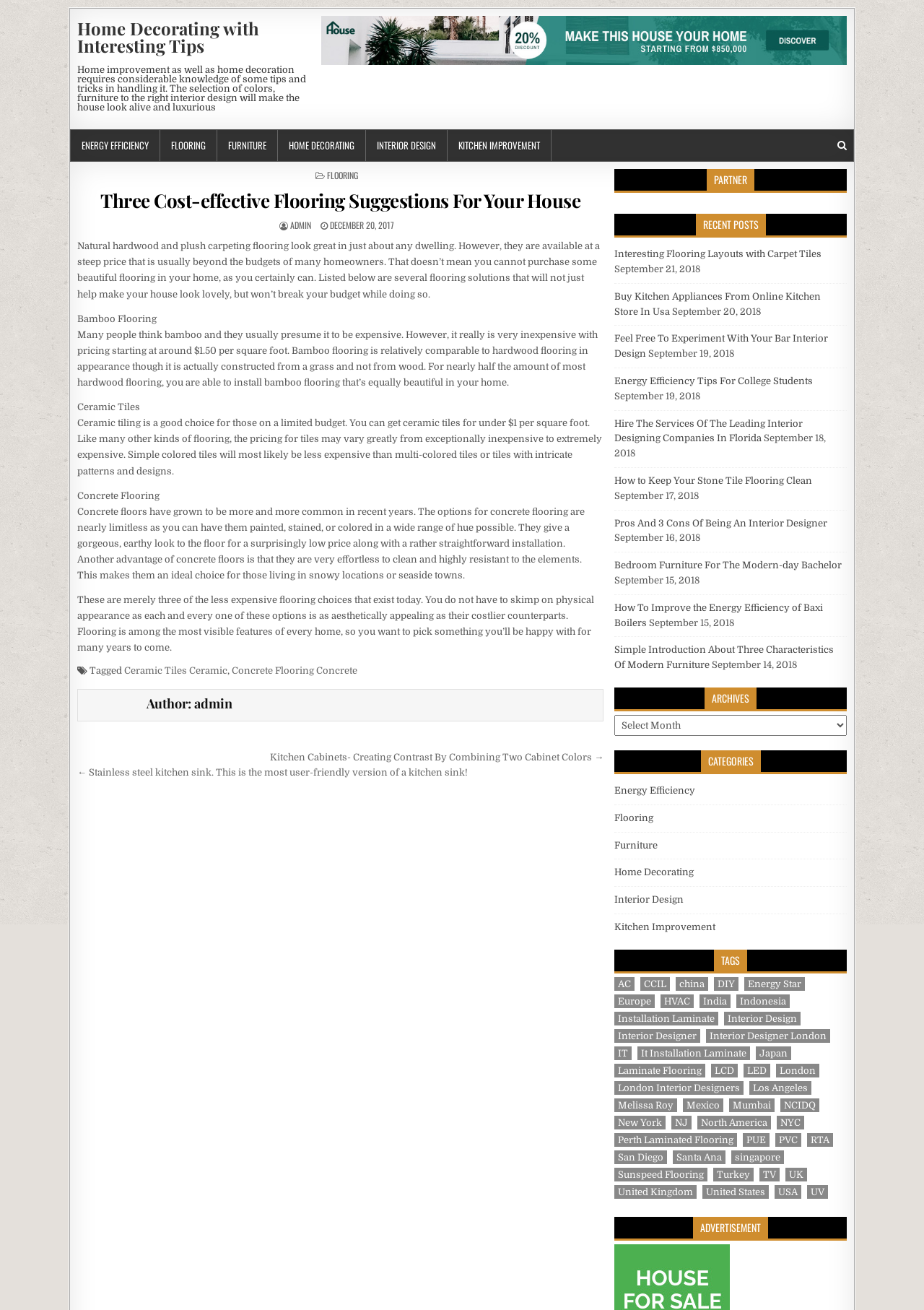Please specify the coordinates of the bounding box for the element that should be clicked to carry out this instruction: "Click on the 'Facebook' share link". The coordinates must be four float numbers between 0 and 1, formatted as [left, top, right, bottom].

None